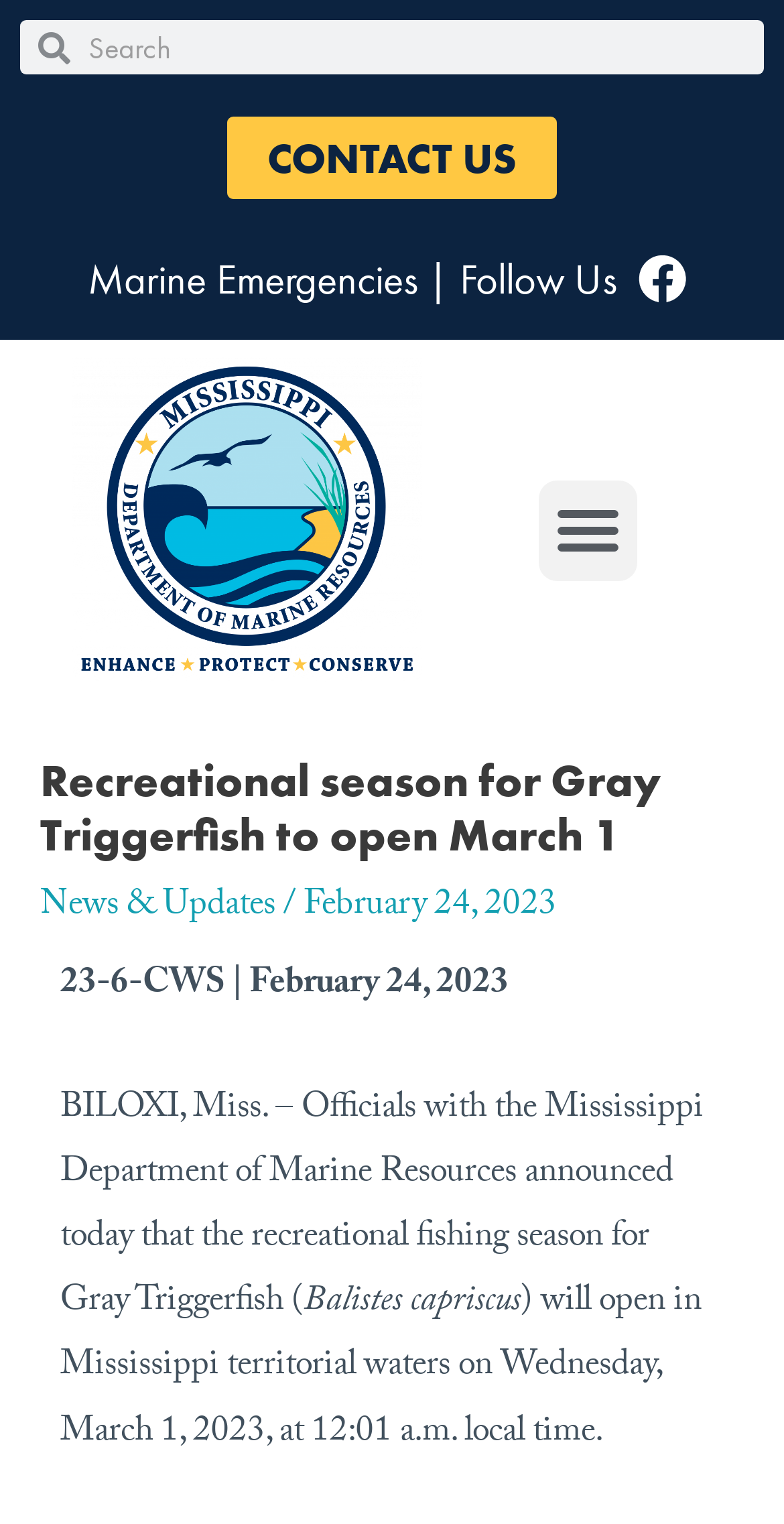Utilize the details in the image to thoroughly answer the following question: What time does the recreational fishing season open?

I found the answer by looking at the text content of the webpage, specifically the sentence that says 'the recreational fishing season for Gray Triggerfish will open in Mississippi territorial waters on Wednesday, March 1, 2023, at 12:01 a.m. local time.'